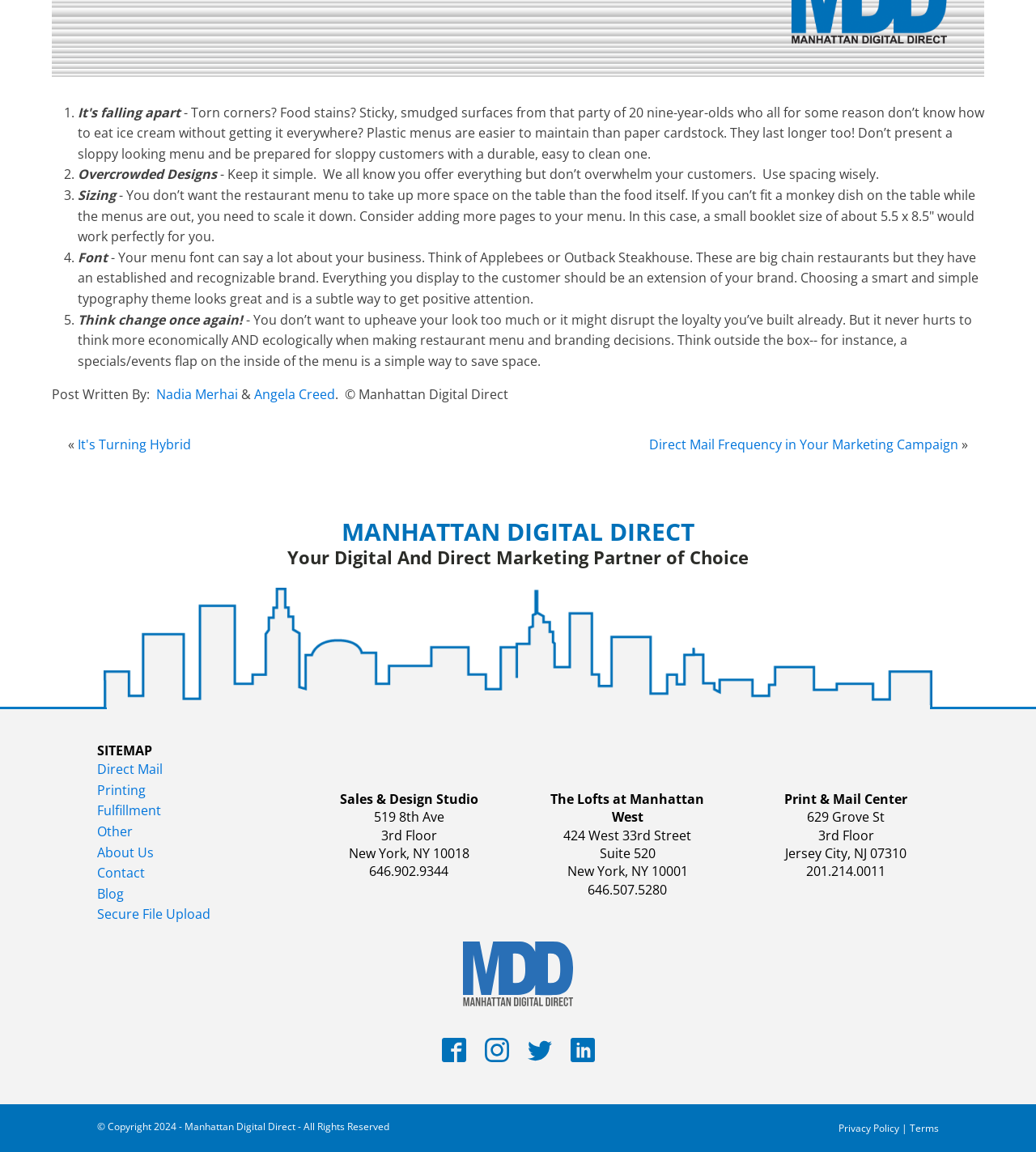Locate the bounding box coordinates of the segment that needs to be clicked to meet this instruction: "Read the post written by Nadia Merhai".

[0.151, 0.335, 0.23, 0.35]